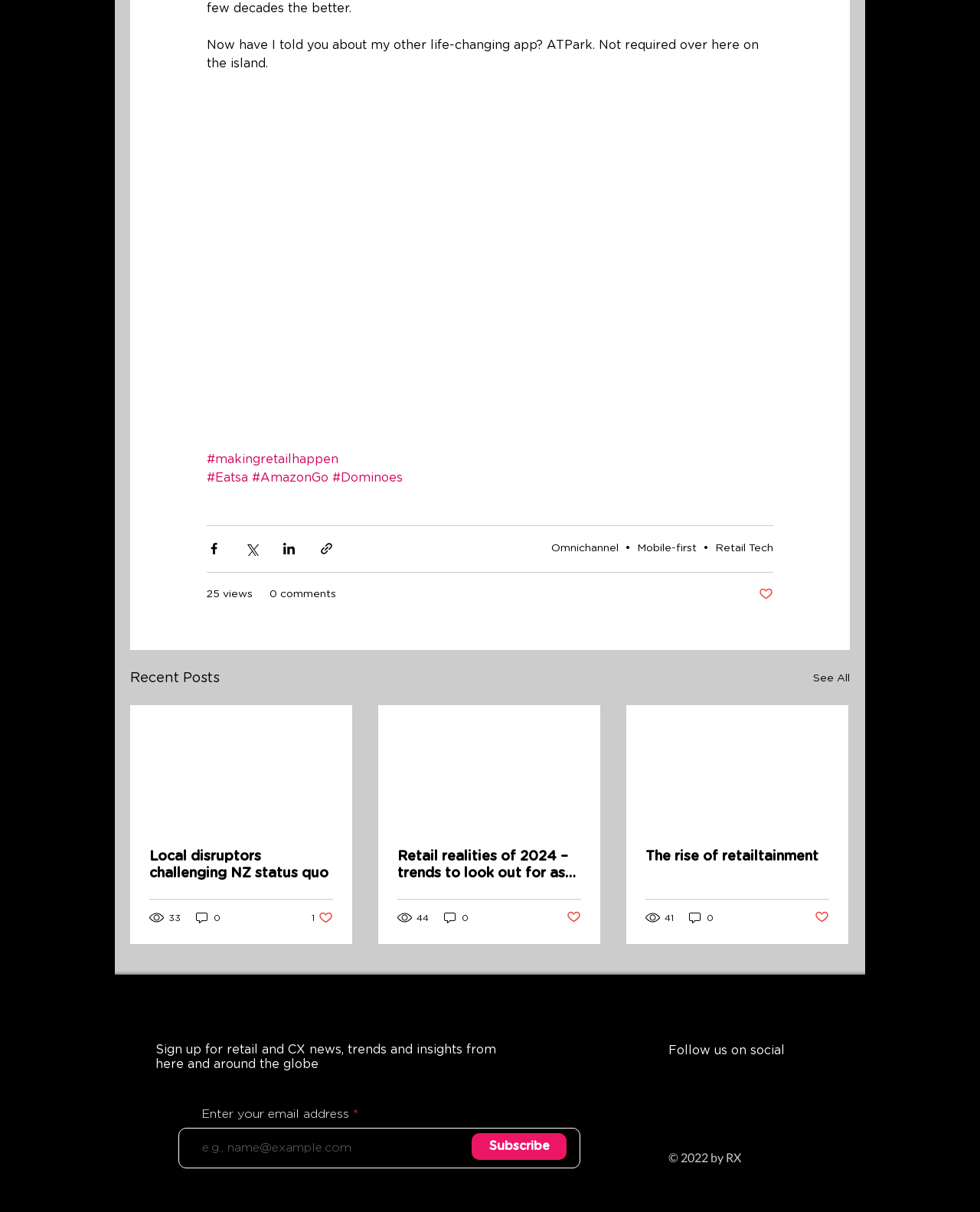Identify the bounding box of the UI element that matches this description: "parent_node: The rise of retailtainment".

[0.64, 0.582, 0.865, 0.685]